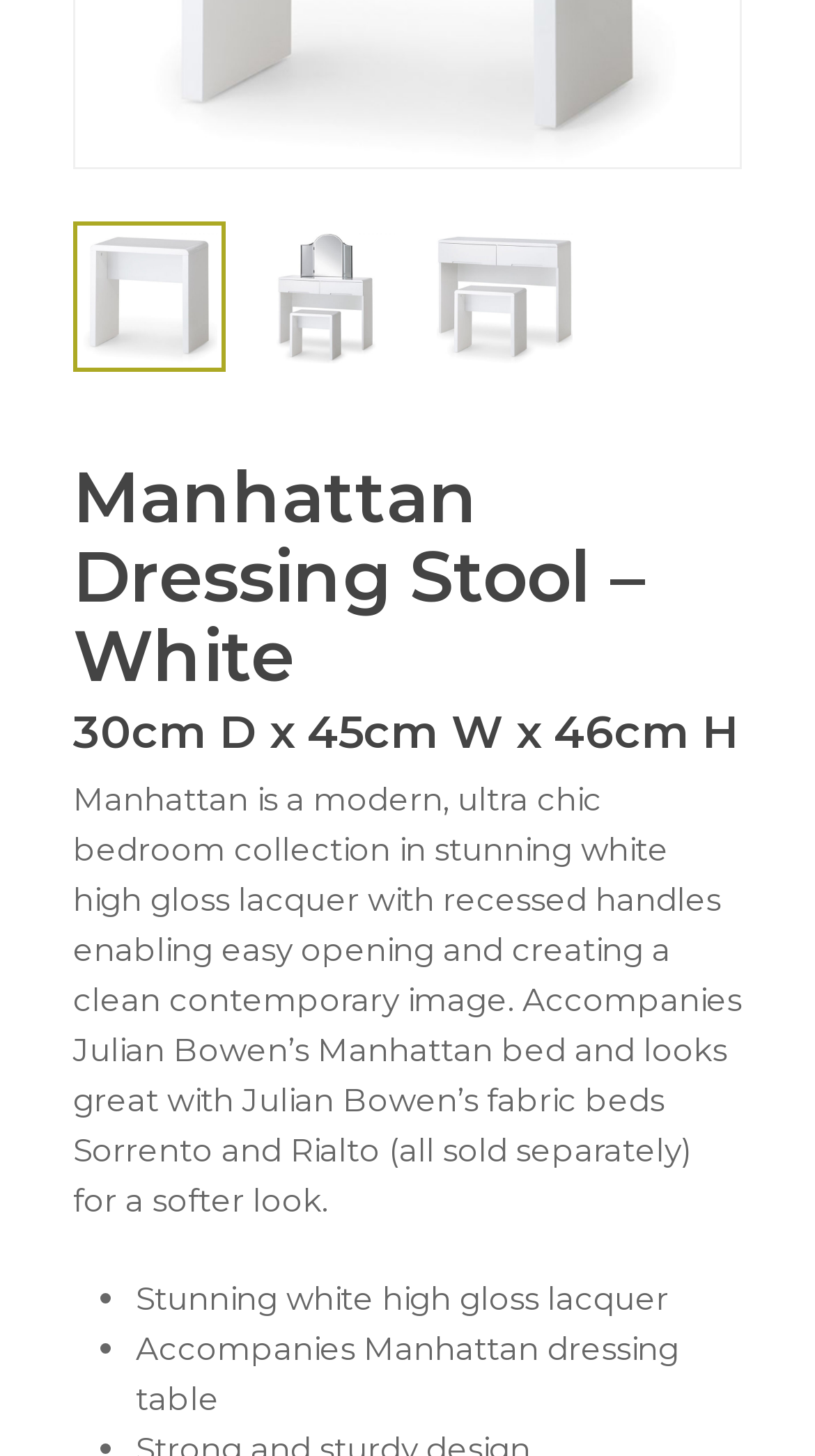From the element description: "Chest of Draws", extract the bounding box coordinates of the UI element. The coordinates should be expressed as four float numbers between 0 and 1, in the order [left, top, right, bottom].

[0.682, 0.278, 0.987, 0.305]